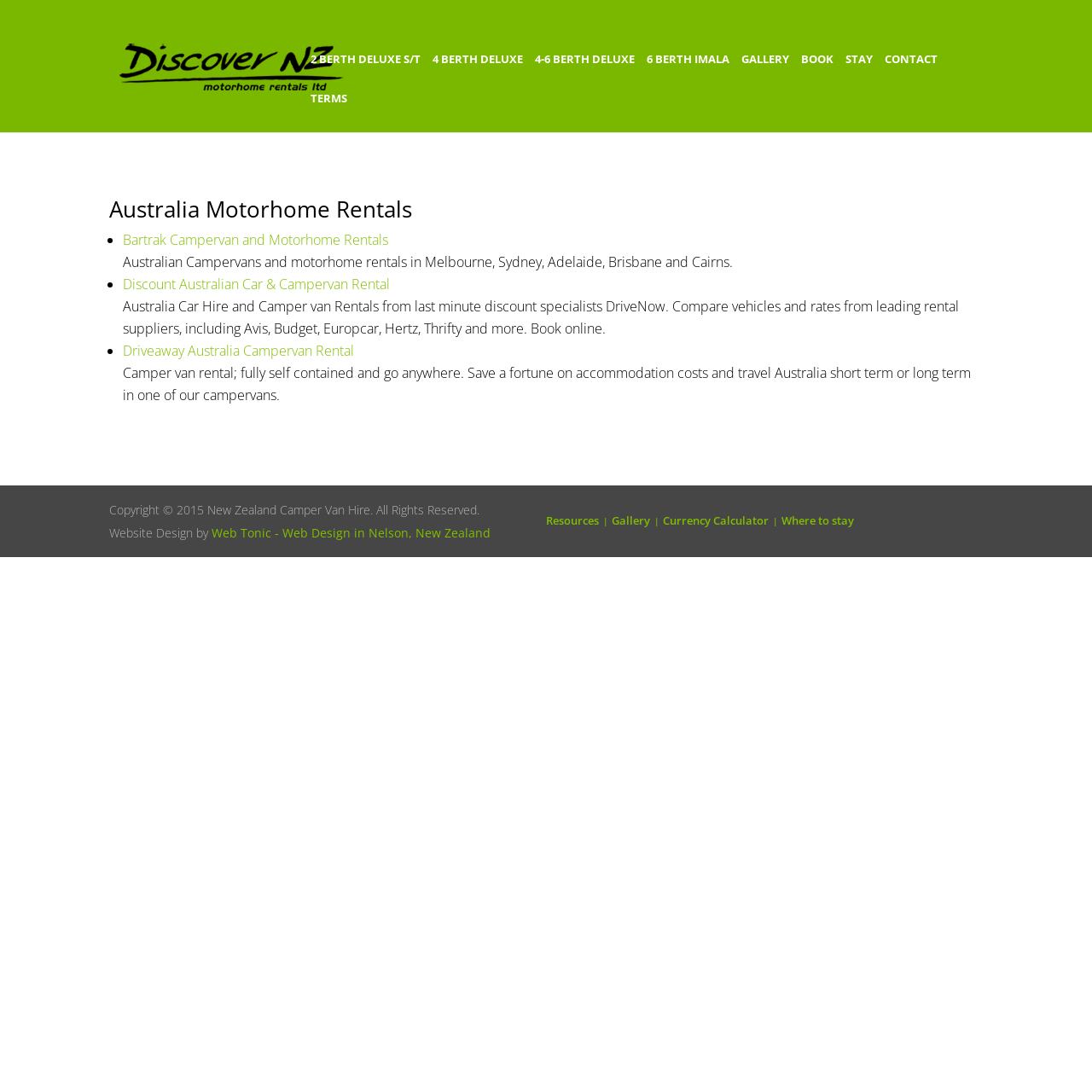Extract the bounding box coordinates for the UI element described as: "Currency Calculator".

[0.607, 0.469, 0.708, 0.483]